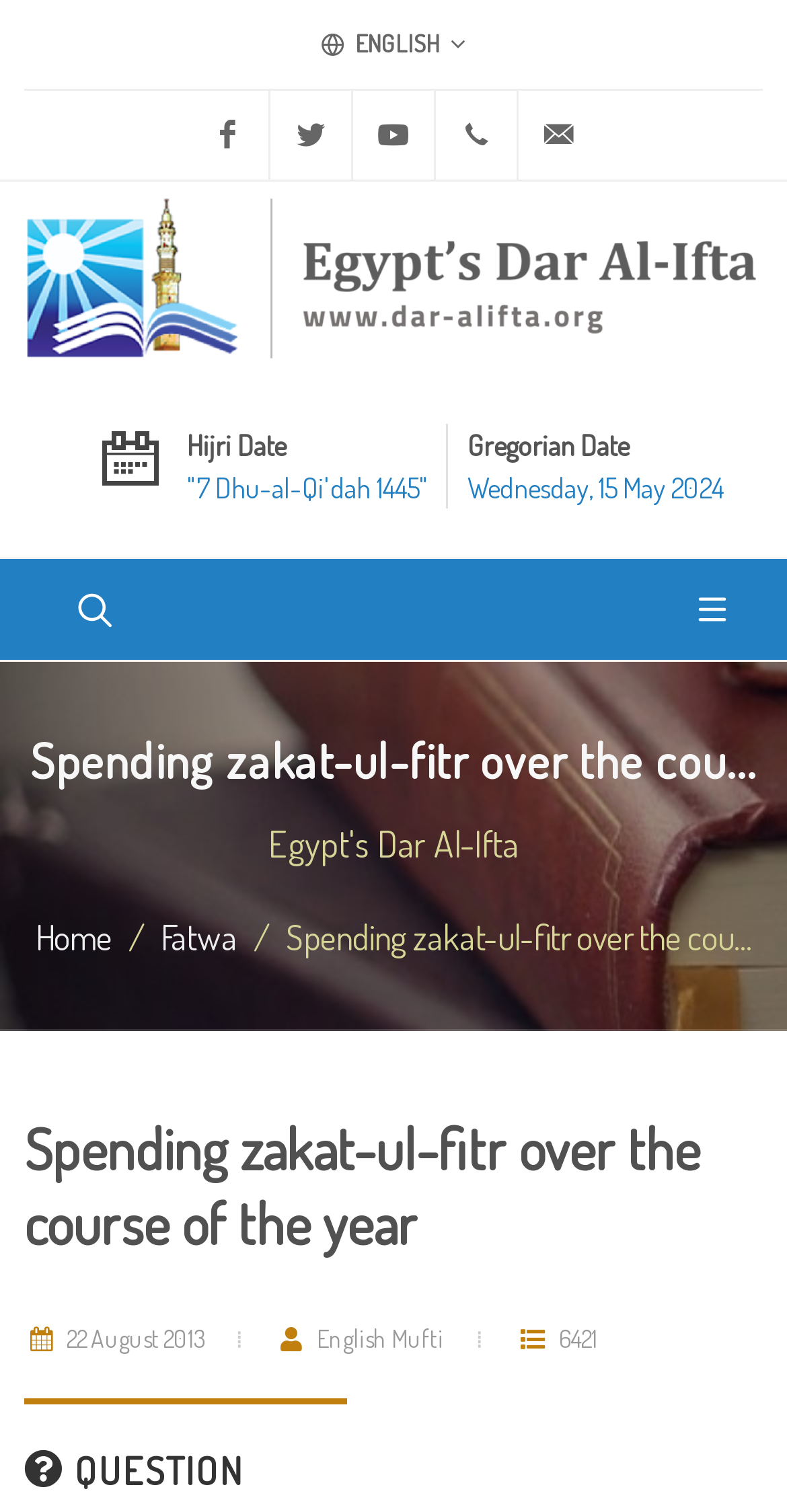Please specify the bounding box coordinates of the clickable region necessary for completing the following instruction: "Switch to English". The coordinates must consist of four float numbers between 0 and 1, i.e., [left, top, right, bottom].

[0.377, 0.0, 0.623, 0.059]